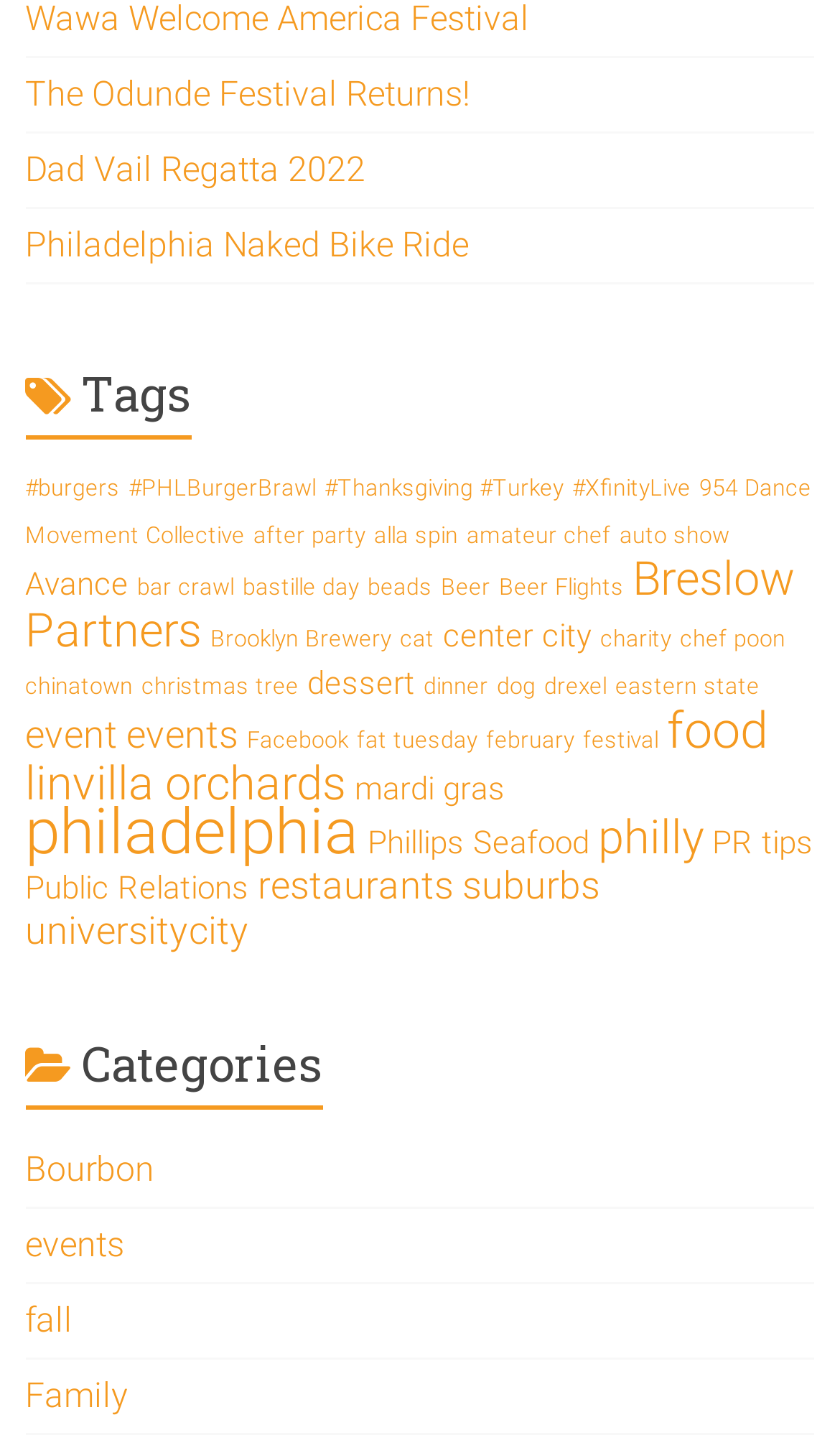Please find the bounding box coordinates for the clickable element needed to perform this instruction: "Click on 'events' category".

[0.03, 0.846, 0.148, 0.874]